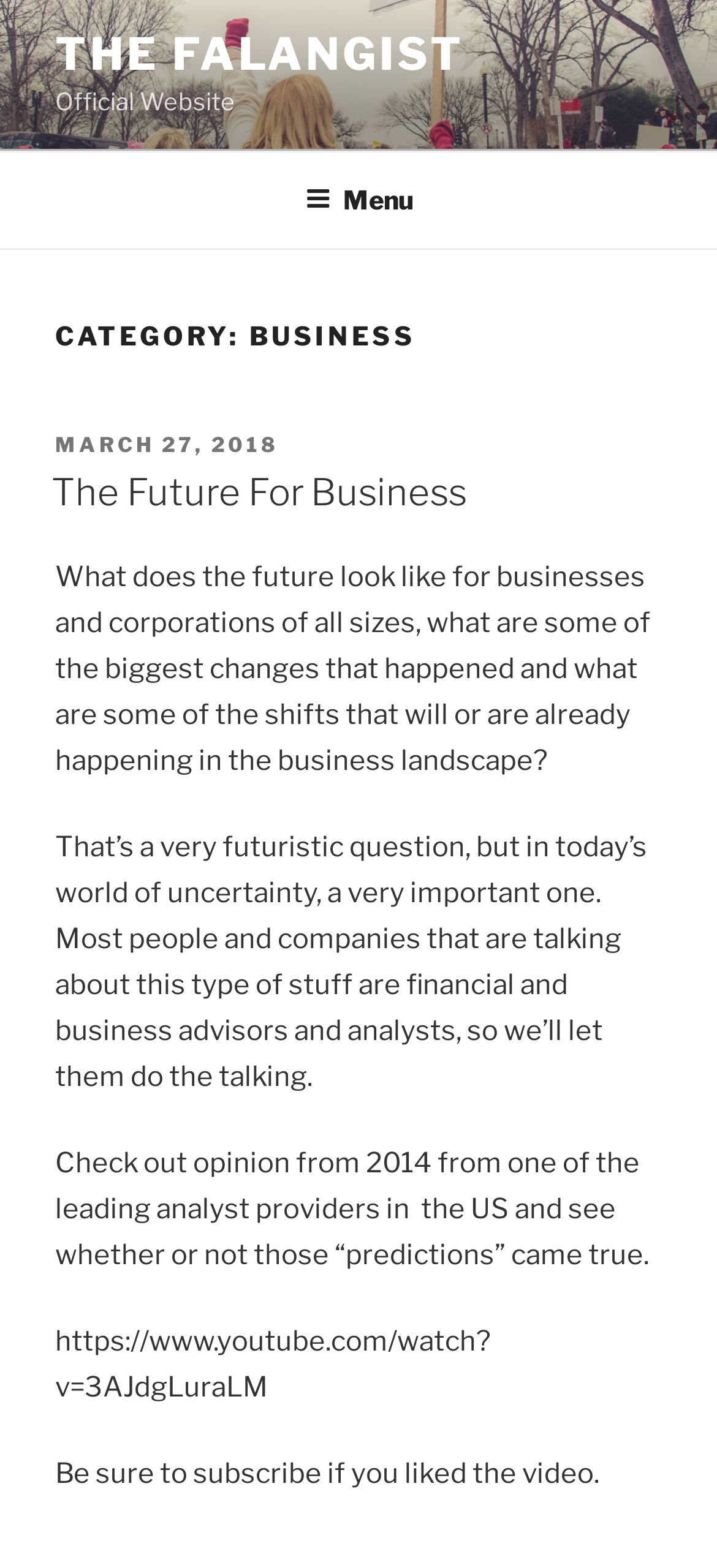What is the title of the article?
Please elaborate on the answer to the question with detailed information.

The title of the article can be found in the heading 'The Future For Business' which is located below the category heading, indicating that the article is about the future of businesses and corporations.